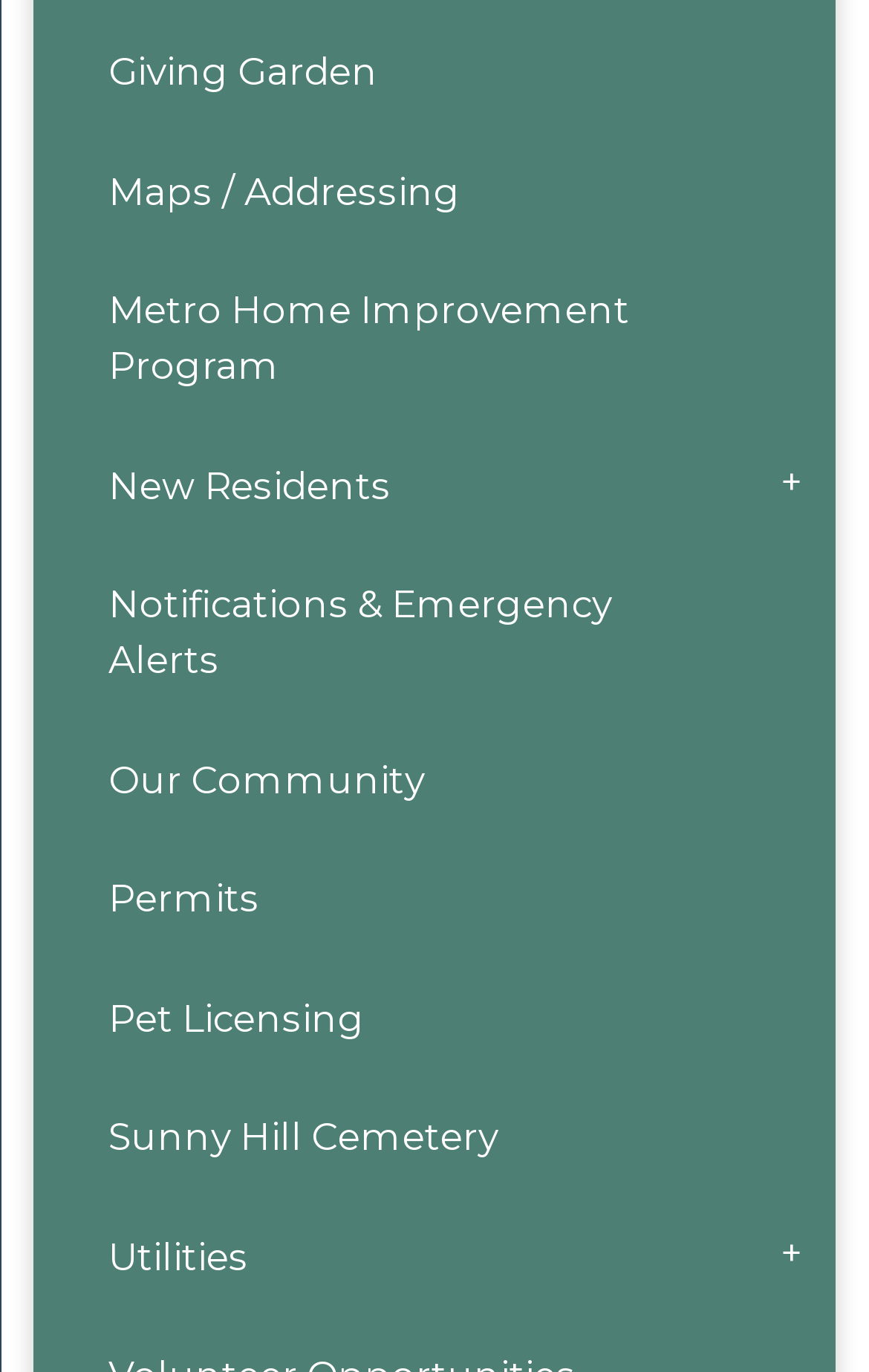Please reply with a single word or brief phrase to the question: 
How many menu items have a '+' symbol?

2